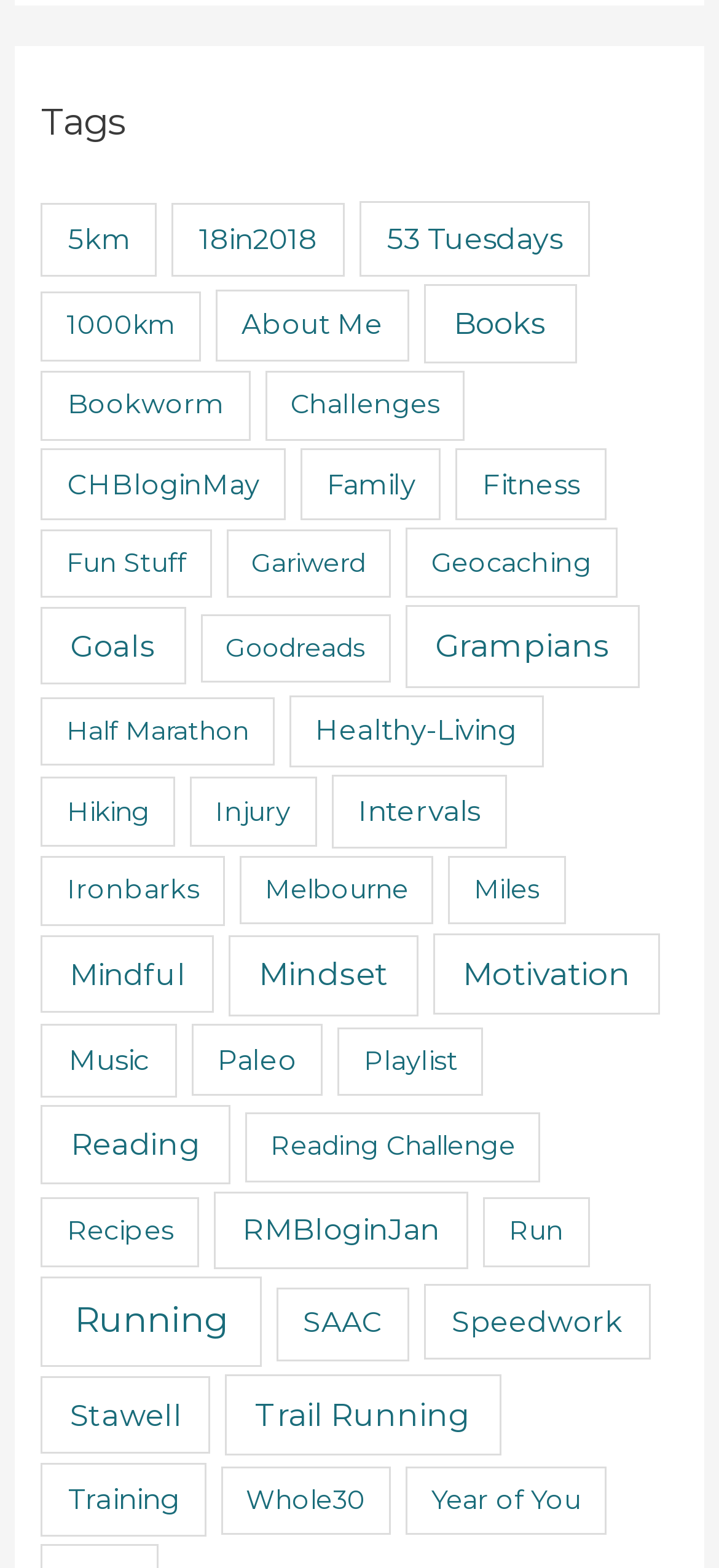How many items are in the 'Books' category?
Please provide a single word or phrase as your answer based on the image.

70